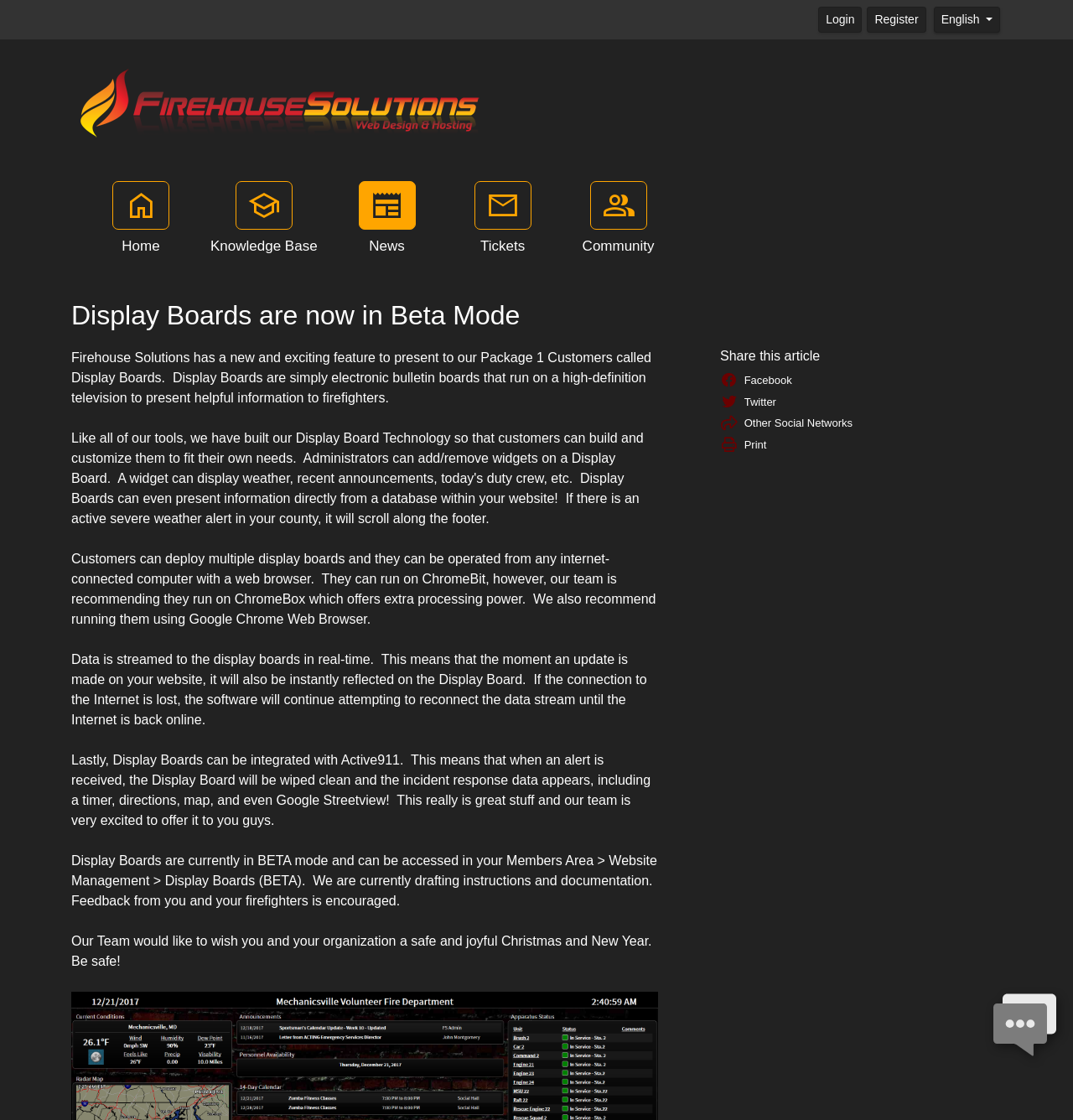Determine the bounding box coordinates for the clickable element to execute this instruction: "Click the 'Register' link". Provide the coordinates as four float numbers between 0 and 1, i.e., [left, top, right, bottom].

[0.808, 0.006, 0.863, 0.029]